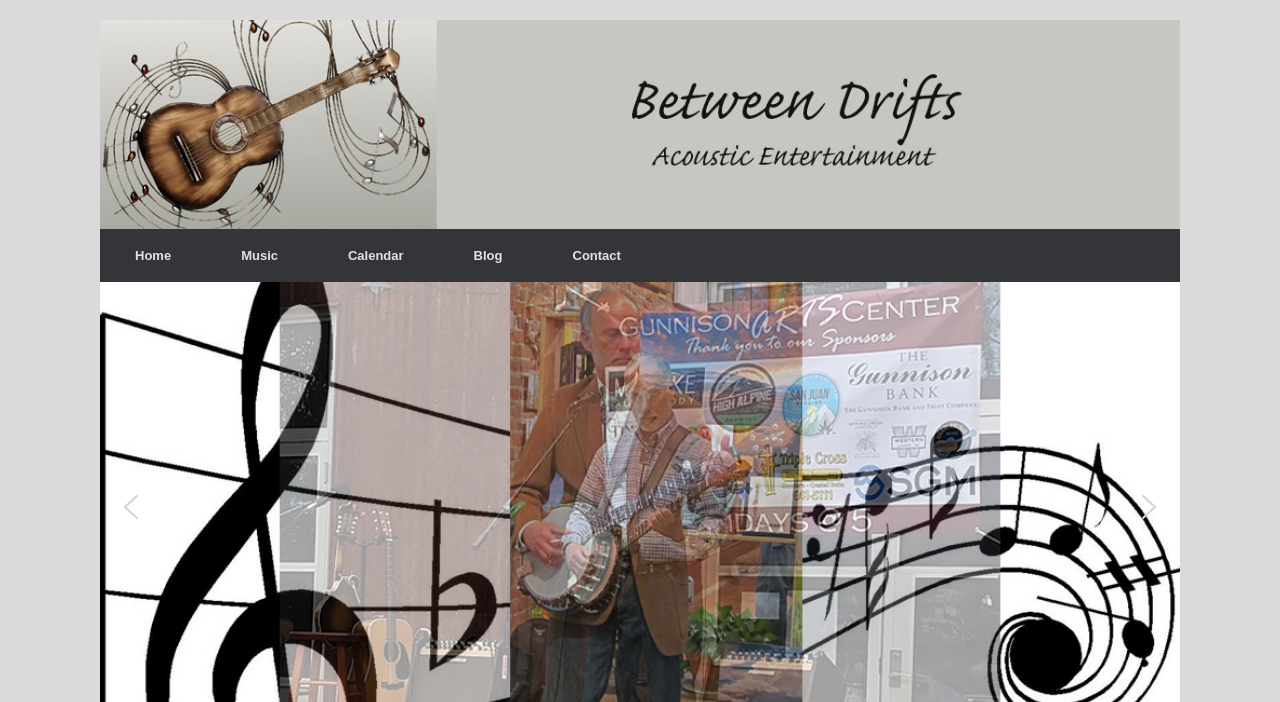Identify the bounding box for the UI element that is described as follows: "Home".

[0.078, 0.326, 0.161, 0.402]